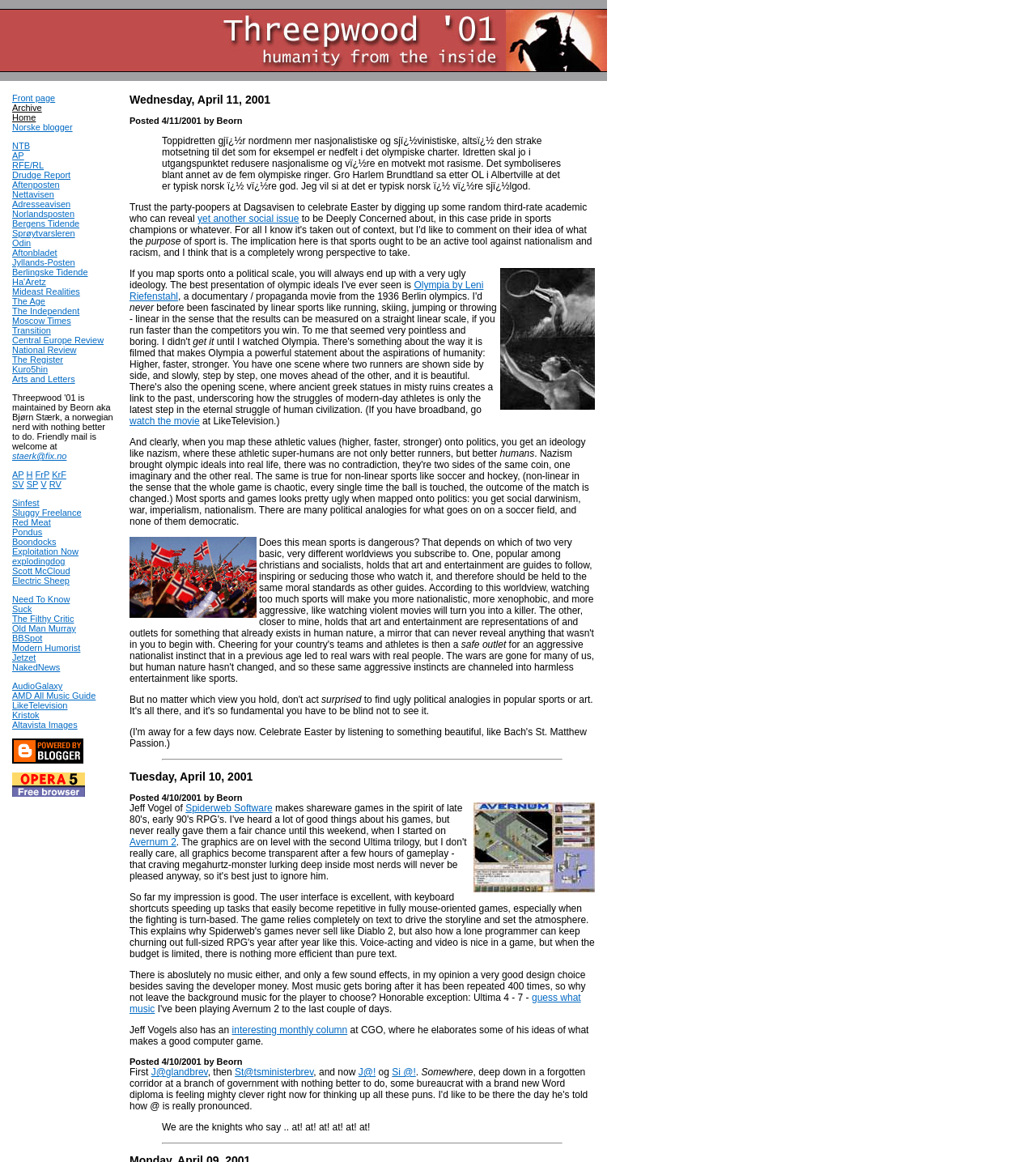Please locate the bounding box coordinates of the element that should be clicked to achieve the given instruction: "Watch the movie at LikeTelevision".

[0.125, 0.357, 0.193, 0.367]